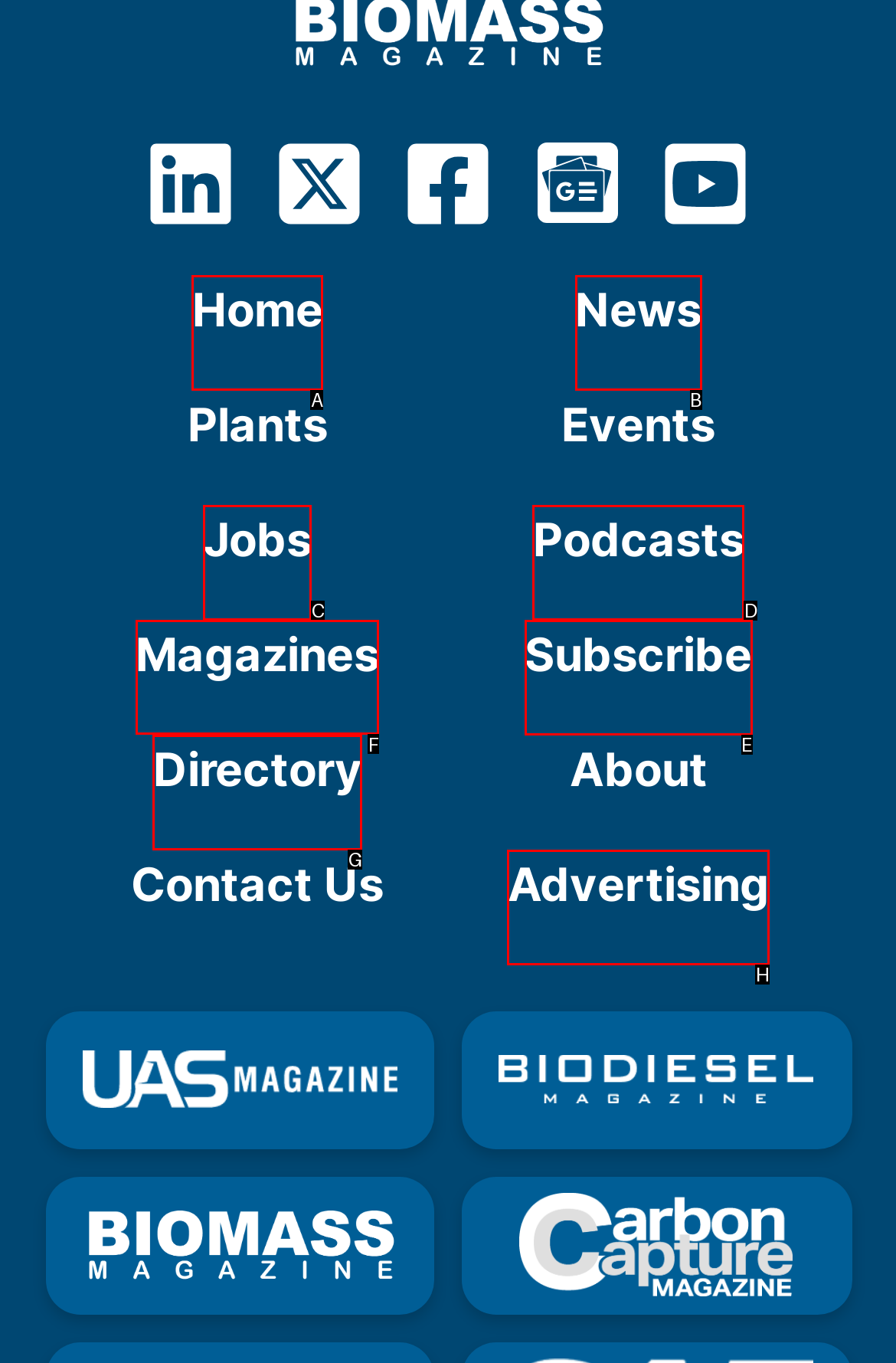Identify the correct choice to execute this task: Browse the Magazines
Respond with the letter corresponding to the right option from the available choices.

F